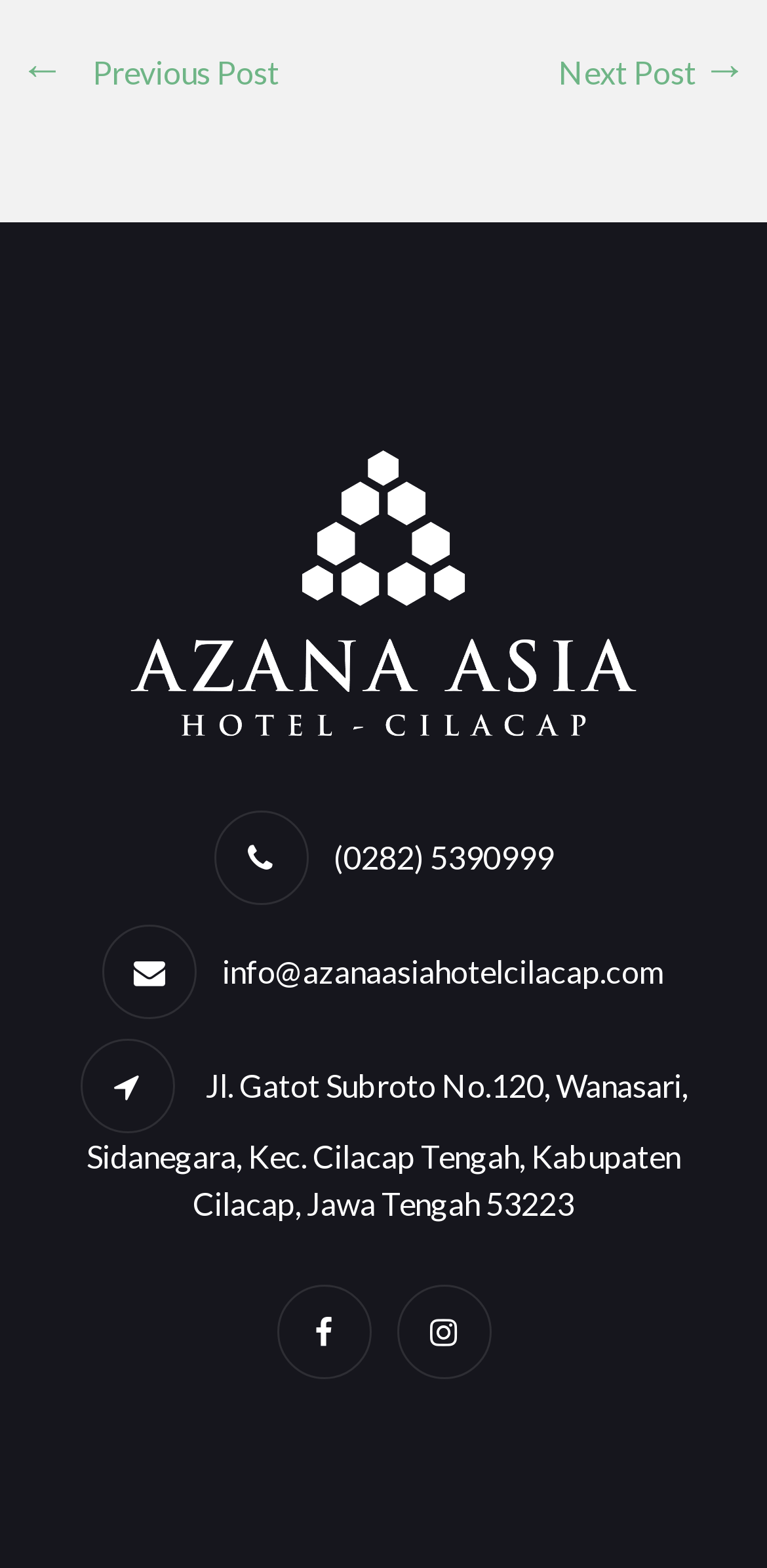Identify the bounding box of the HTML element described here: "info@azanaasiahotelcilacap.com". Provide the coordinates as four float numbers between 0 and 1: [left, top, right, bottom].

[0.29, 0.607, 0.867, 0.631]